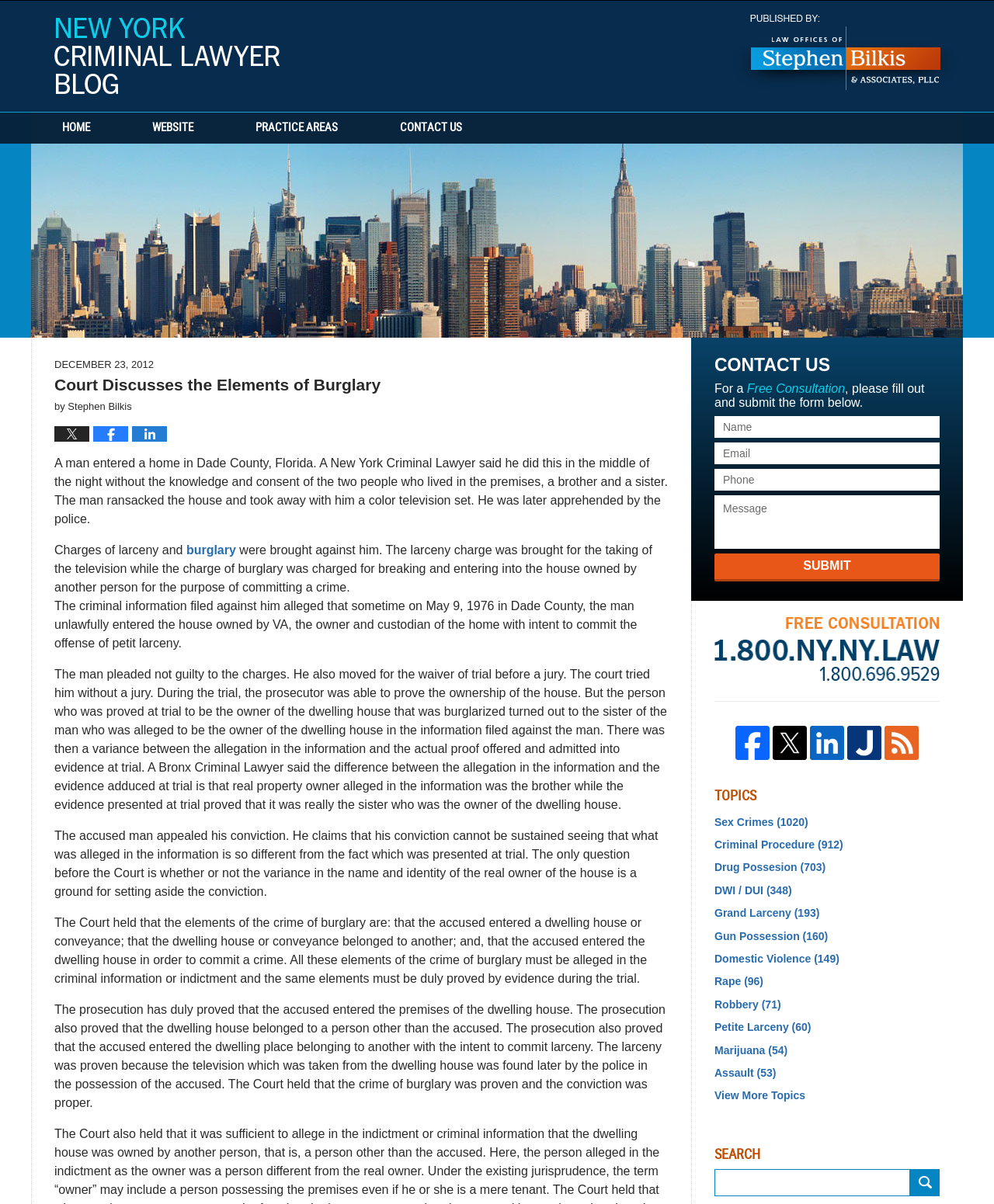Locate the bounding box coordinates of the element that should be clicked to execute the following instruction: "Search on New York Criminal Lawyer Blog".

[0.719, 0.971, 0.916, 0.994]